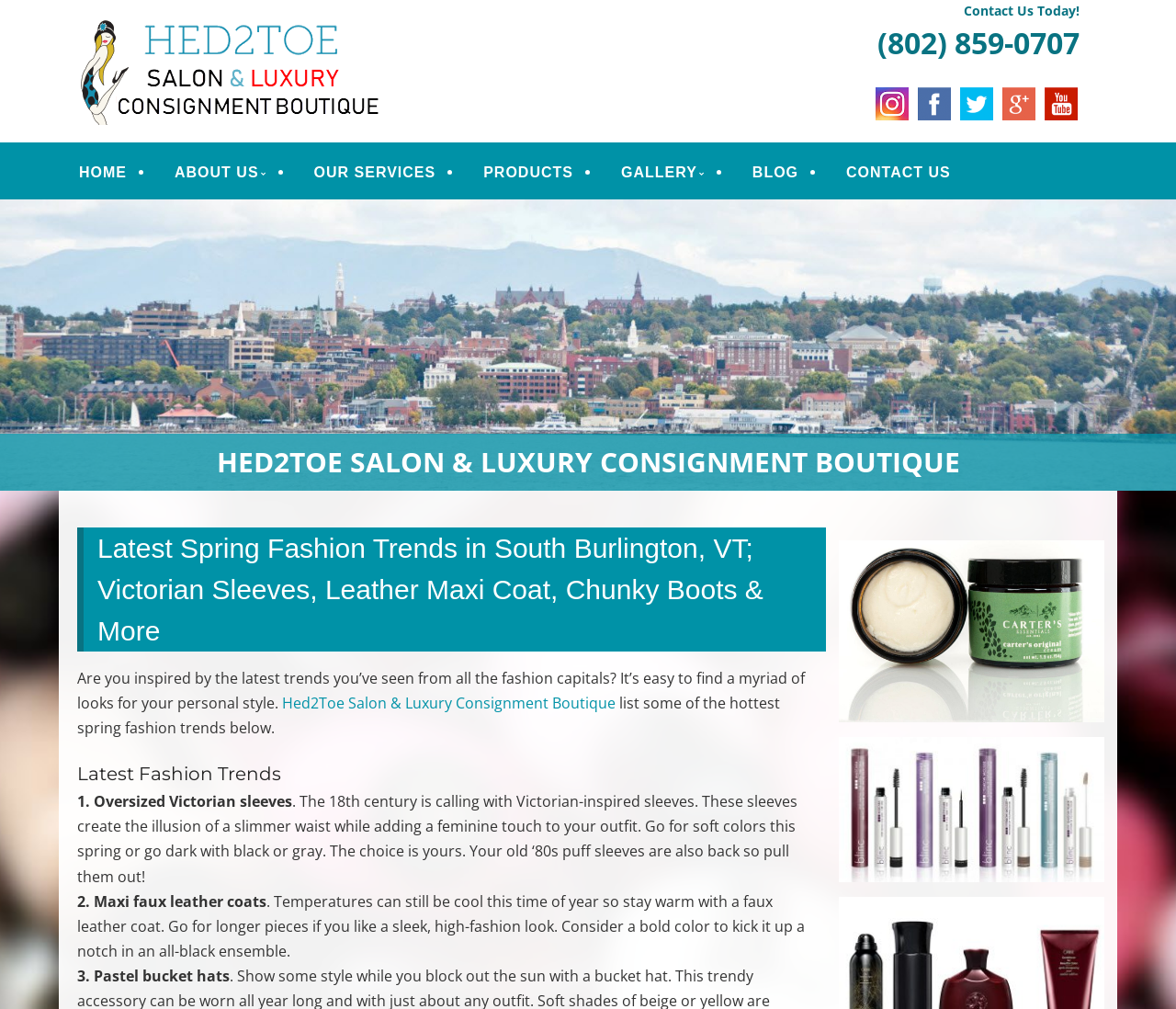Find and indicate the bounding box coordinates of the region you should select to follow the given instruction: "Read the 'Latest Spring Fashion Trends in South Burlington, VT' article".

[0.066, 0.523, 0.702, 0.646]